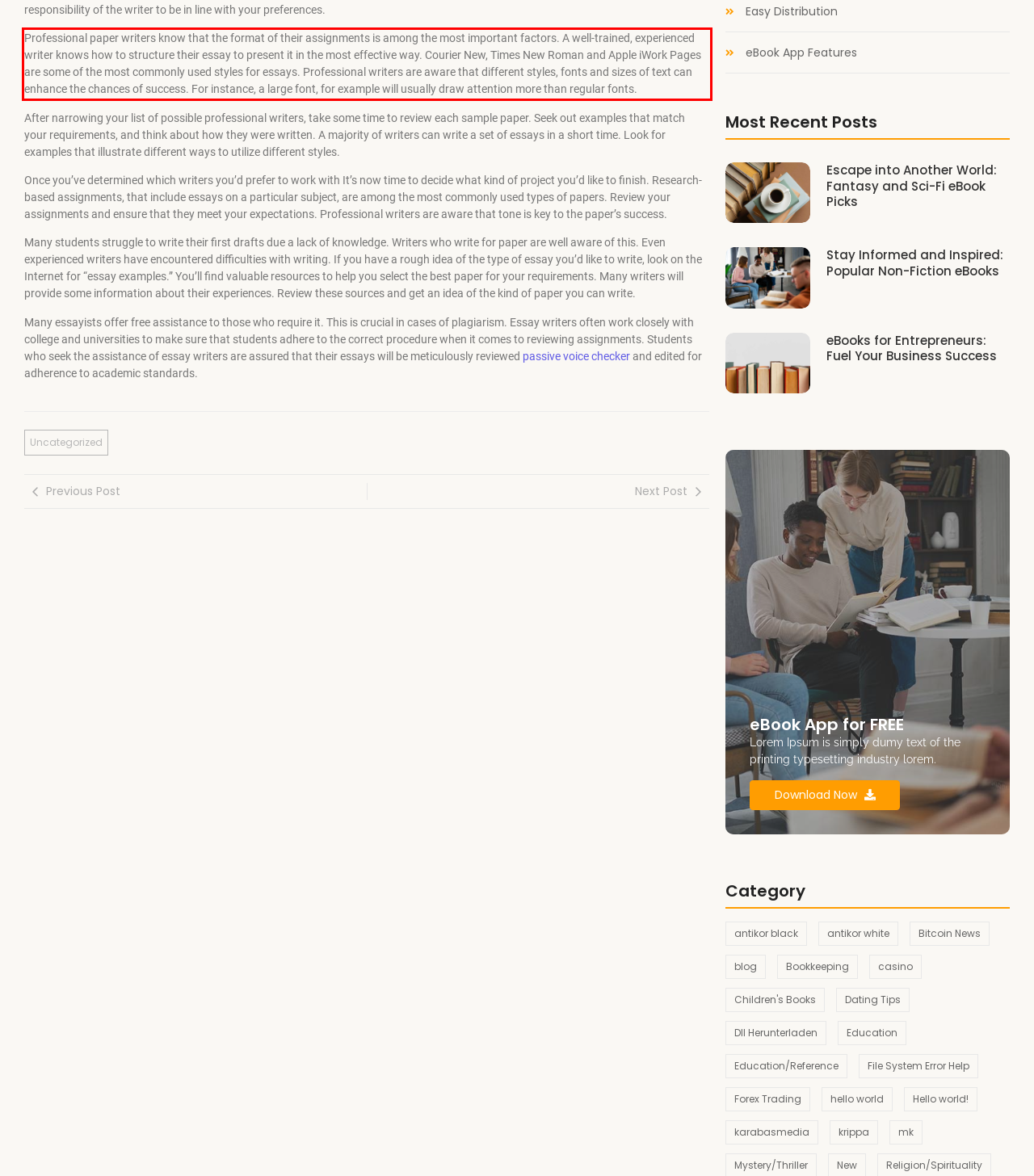Within the screenshot of the webpage, locate the red bounding box and use OCR to identify and provide the text content inside it.

Professional paper writers know that the format of their assignments is among the most important factors. A well-trained, experienced writer knows how to structure their essay to present it in the most effective way. Courier New, Times New Roman and Apple iWork Pages are some of the most commonly used styles for essays. Professional writers are aware that different styles, fonts and sizes of text can enhance the chances of success. For instance, a large font, for example will usually draw attention more than regular fonts.